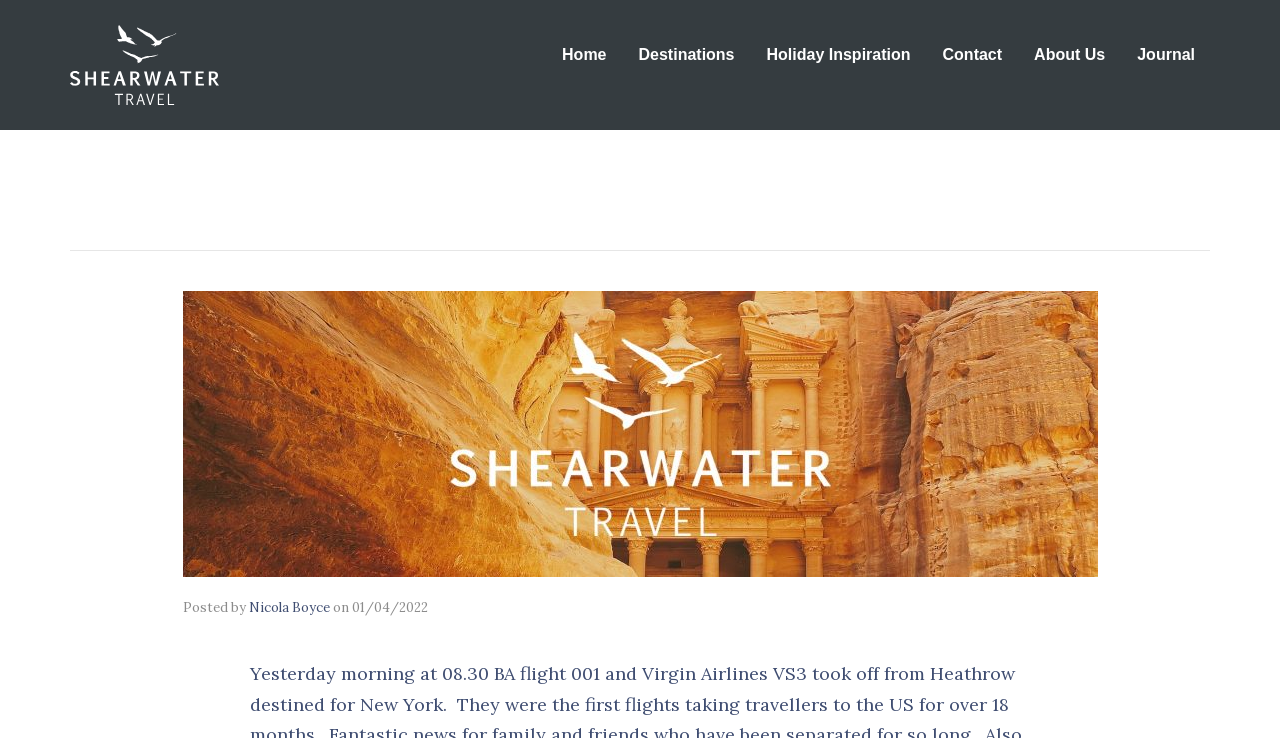Can you specify the bounding box coordinates for the region that should be clicked to fulfill this instruction: "visit Home page".

[0.439, 0.041, 0.474, 0.108]